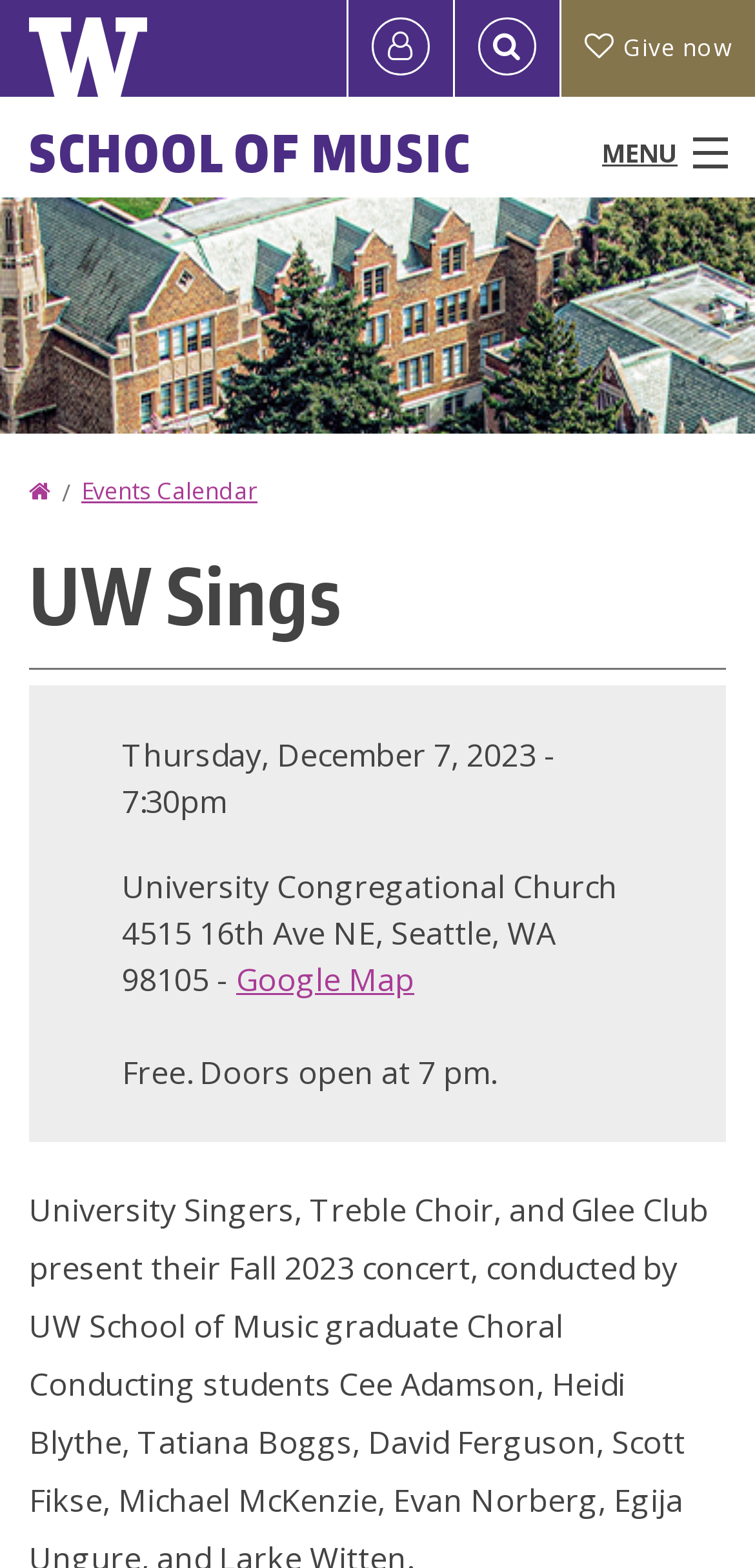Can you find the bounding box coordinates for the element to click on to achieve the instruction: "Skip to main content"?

[0.5, 0.0, 0.897, 0.001]